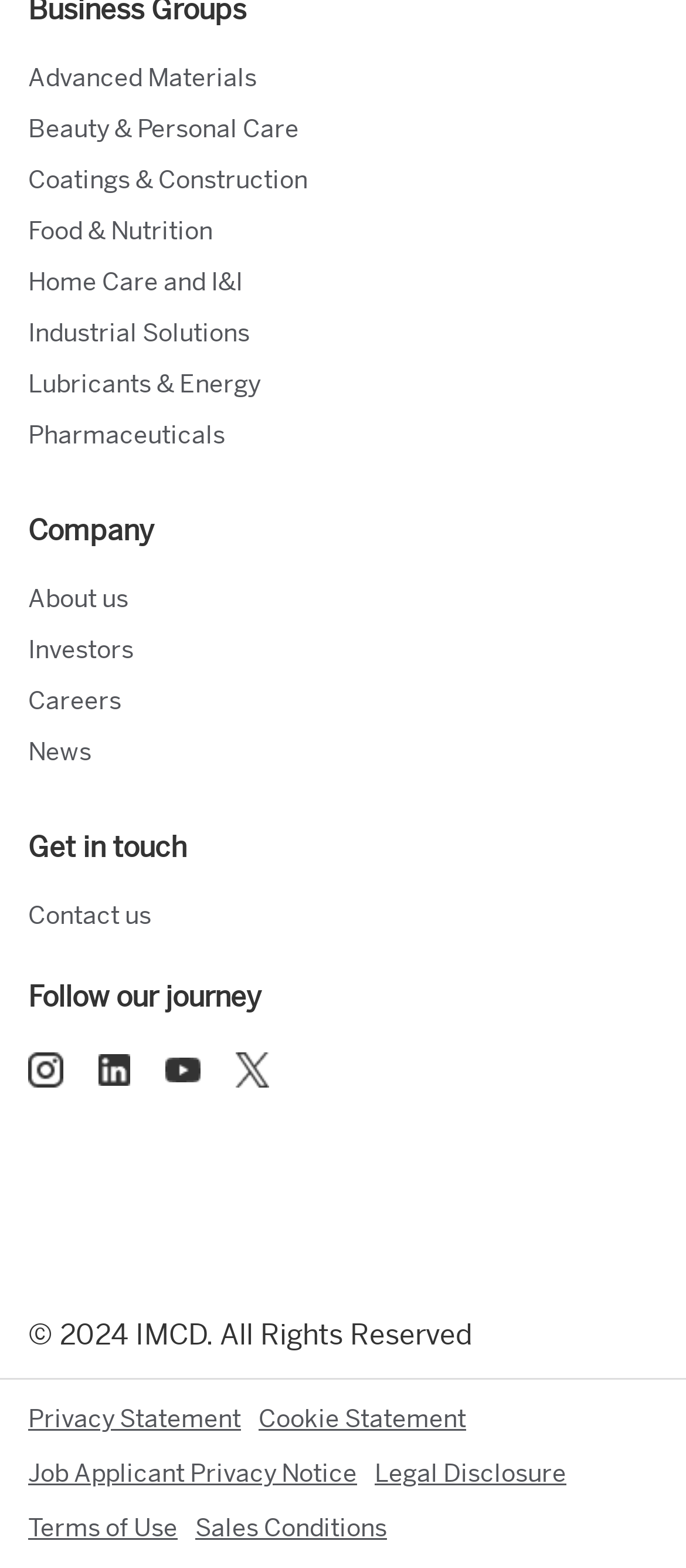What is the last section on the webpage?
Using the image, elaborate on the answer with as much detail as possible.

By looking at the bottom of the webpage, I found that the last section is related to legal information, which includes links to Privacy Statement, Cookie Statement, Job Applicant Privacy Notice, Legal Disclosure, Terms of Use, and Sales Conditions.